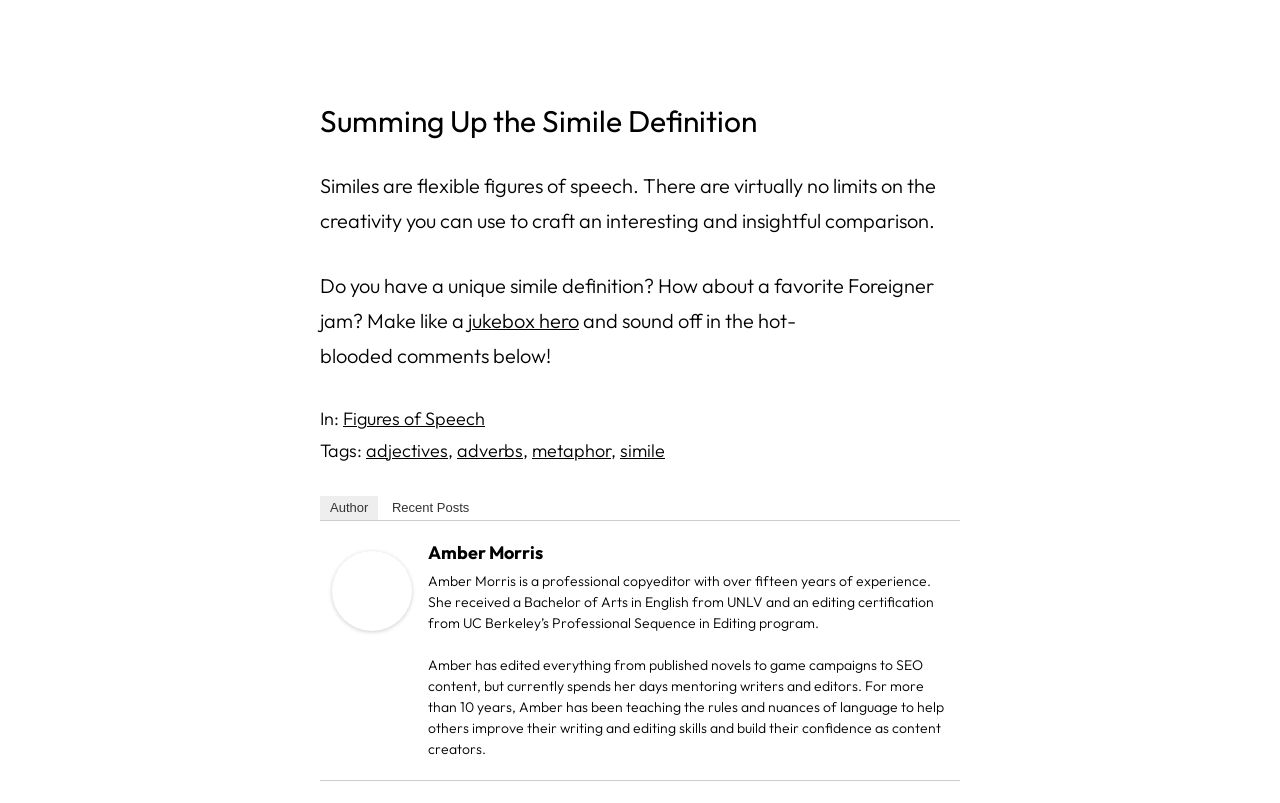What is the profession of the author?
Please craft a detailed and exhaustive response to the question.

The profession of the author can be determined by reading the bio of Amber Morris, which states that she is a professional copyeditor with over fifteen years of experience.